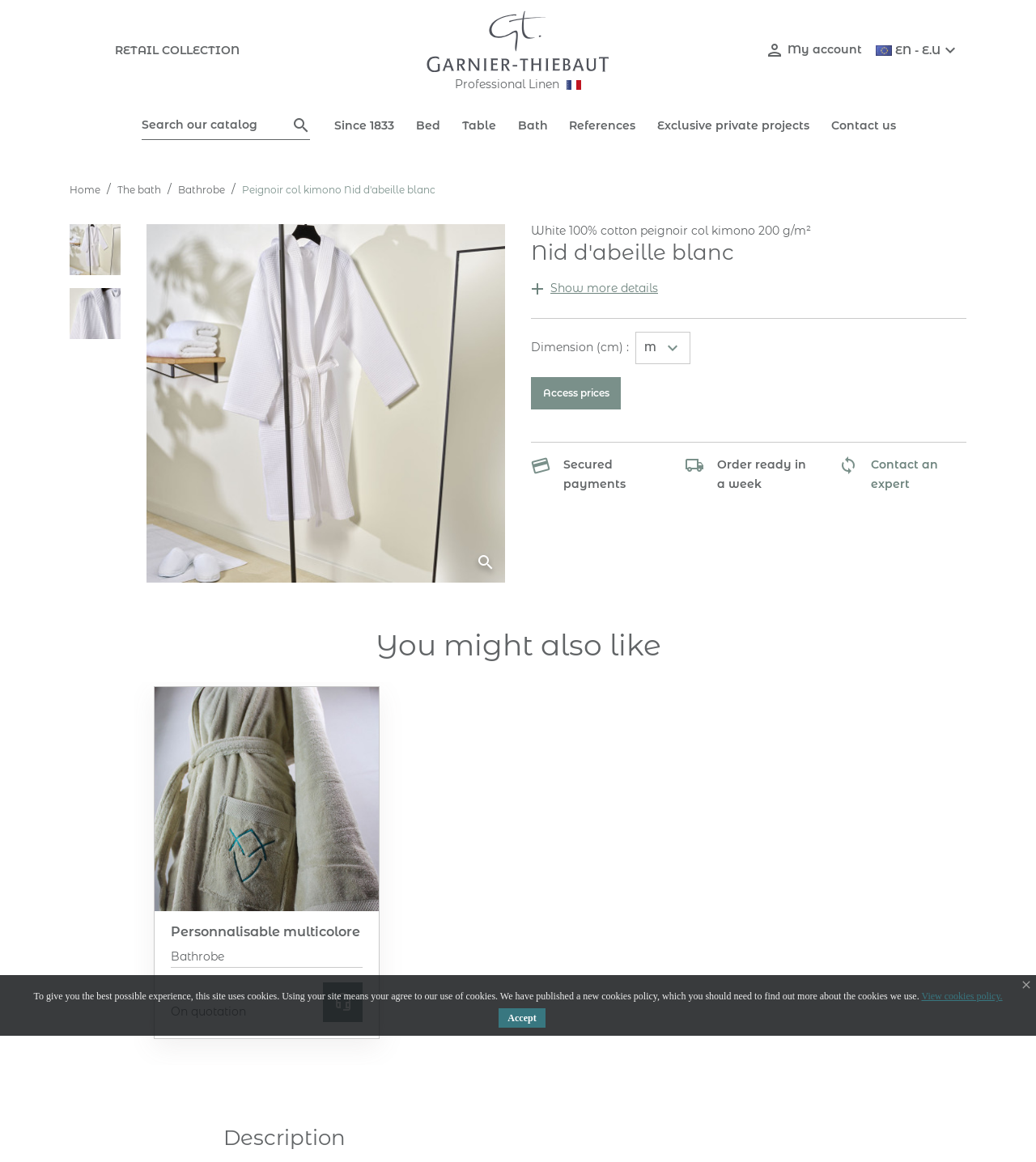What is the material of the peignoir?
Can you offer a detailed and complete answer to this question?

I found the material information by reading the heading 'White 100% cotton peignoir col kimono 200 g/m² Nid d'abeille blanc' which describes the product.